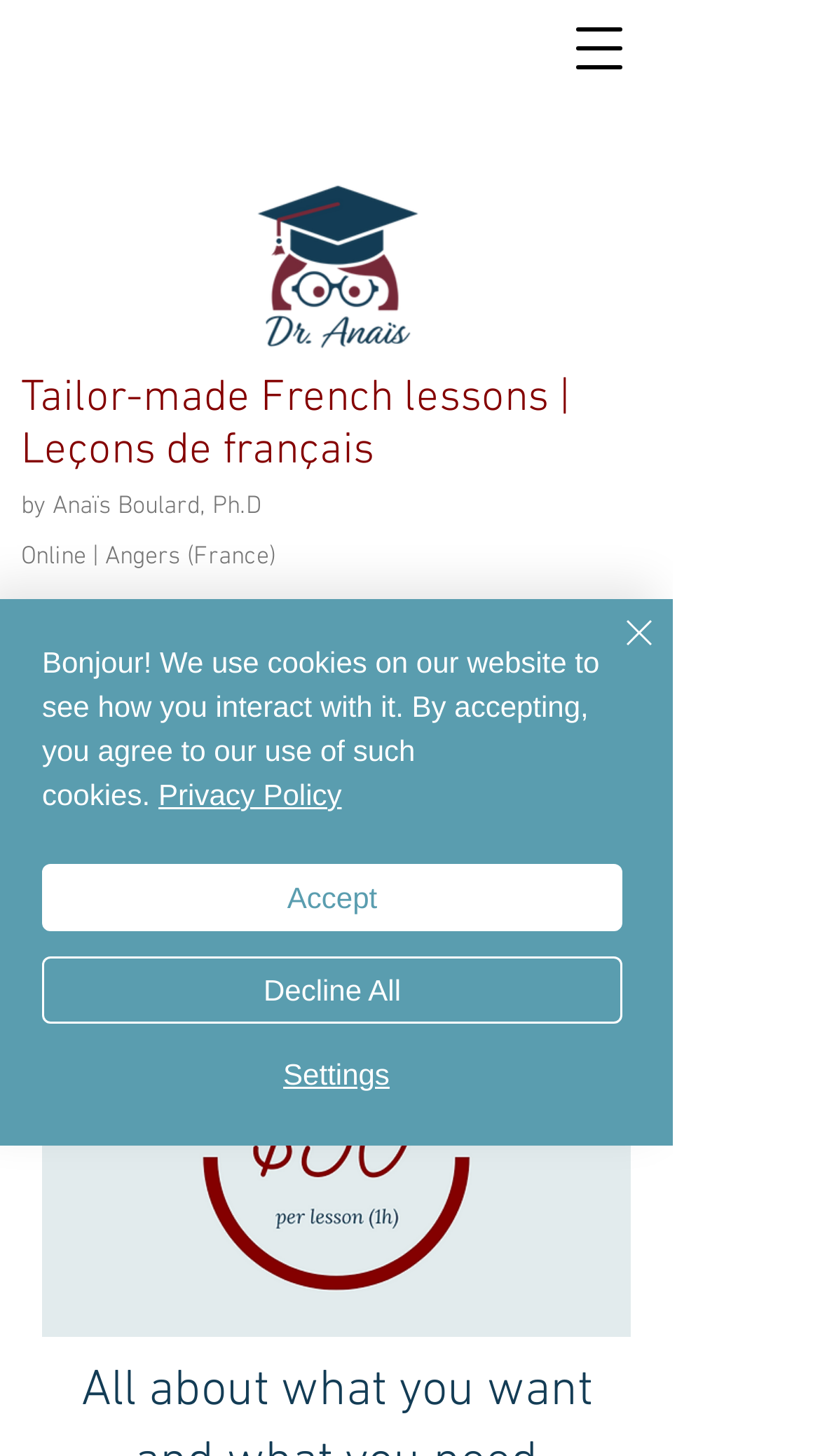Refer to the image and provide a thorough answer to this question:
What is the purpose of the image 'Private lessons - update.png'?

The image 'Private lessons - update.png' is located below the heading 'Tailored for you' which suggests that it is used to illustrate the concept of private lessons, possibly showing a one-on-one learning environment.